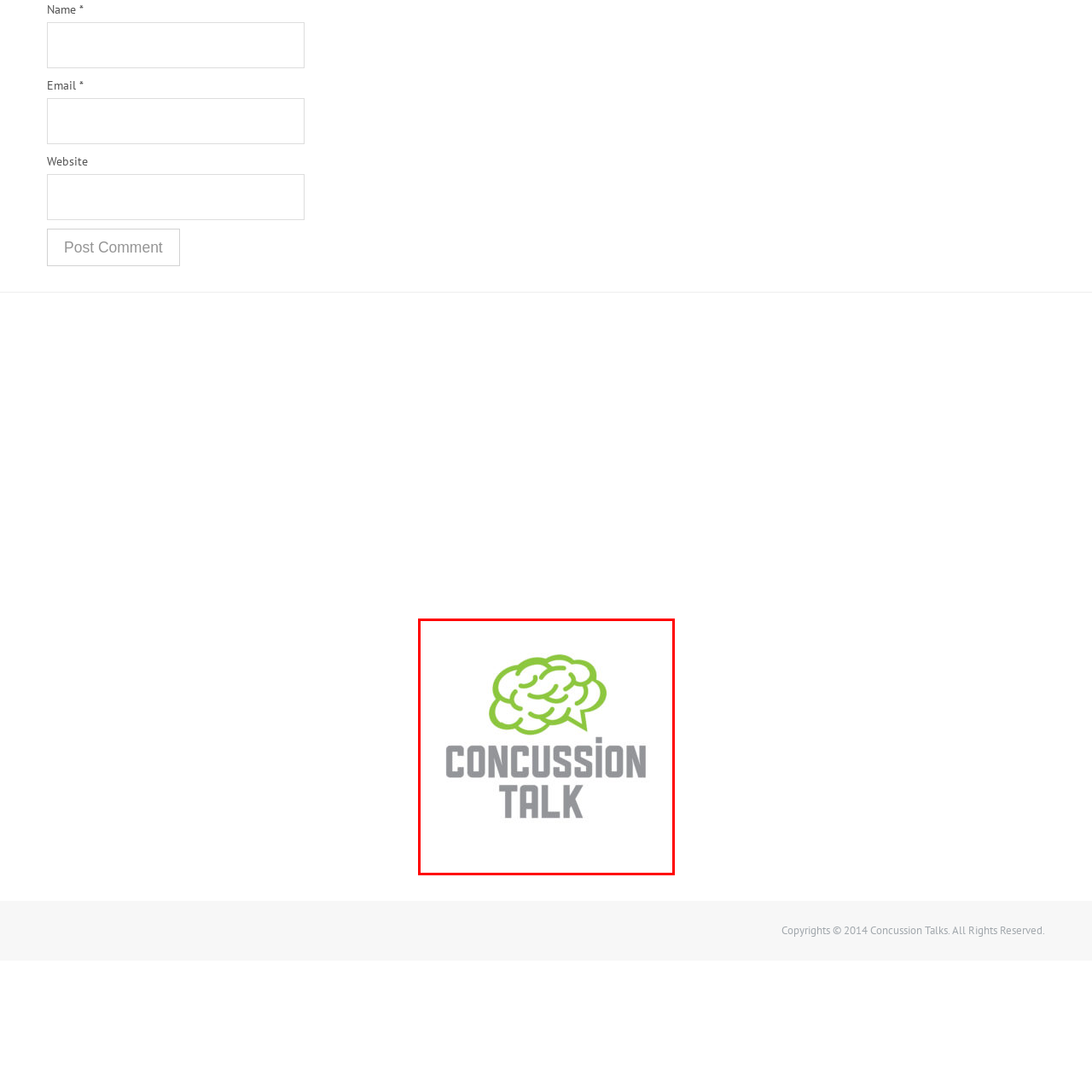What is the text beneath the brain graphic?
Consider the details within the red bounding box and provide a thorough answer to the question.

The text 'CONCUSSION TALK' is presented in bold, gray typography beneath the brain graphic in the logo, emphasizing the focus of the initiative.